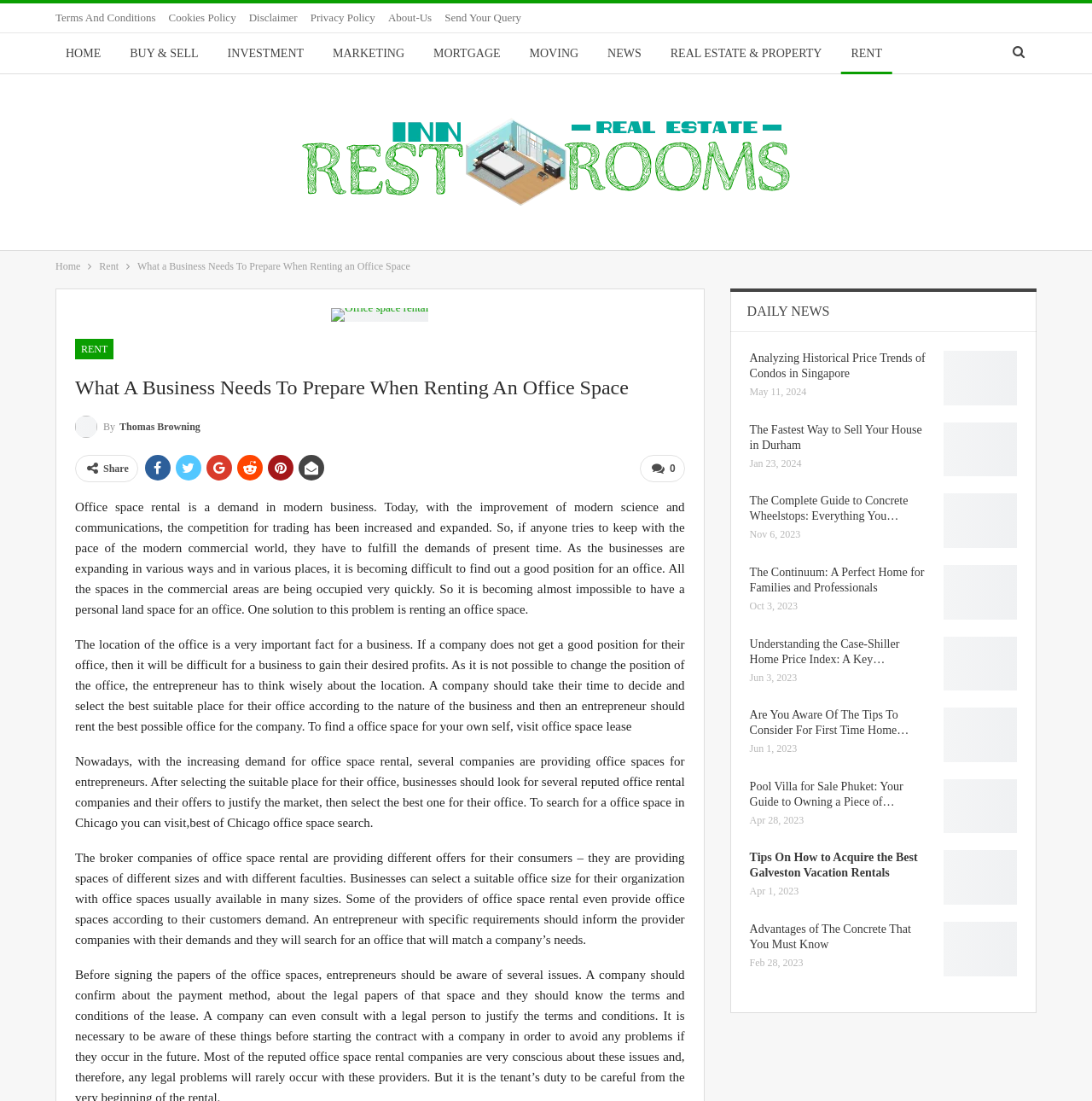Predict the bounding box coordinates of the UI element that matches this description: "Terms and Conditions". The coordinates should be in the format [left, top, right, bottom] with each value between 0 and 1.

[0.038, 0.003, 0.148, 0.016]